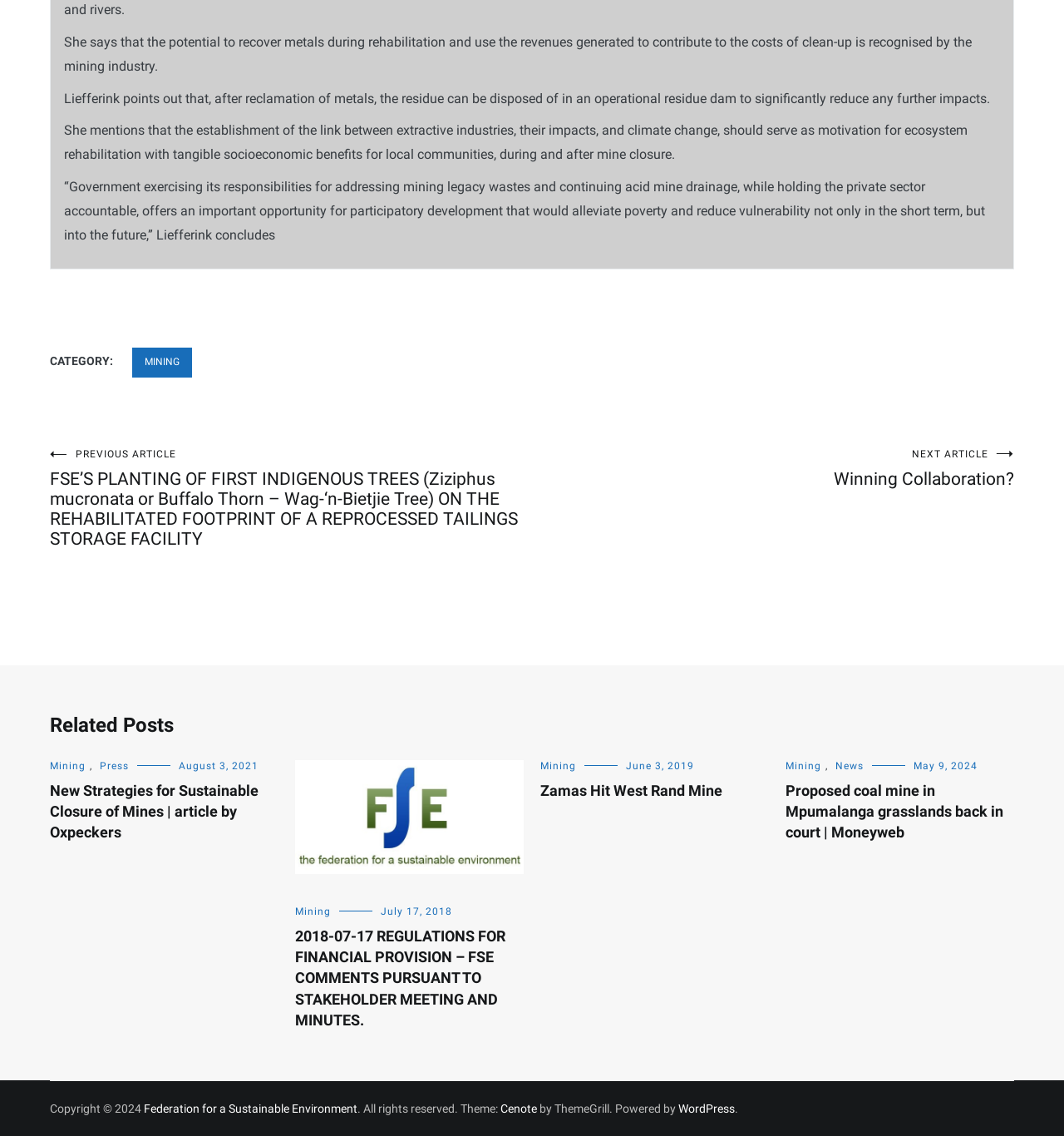Find the bounding box of the UI element described as follows: "Mining".

[0.277, 0.797, 0.311, 0.808]